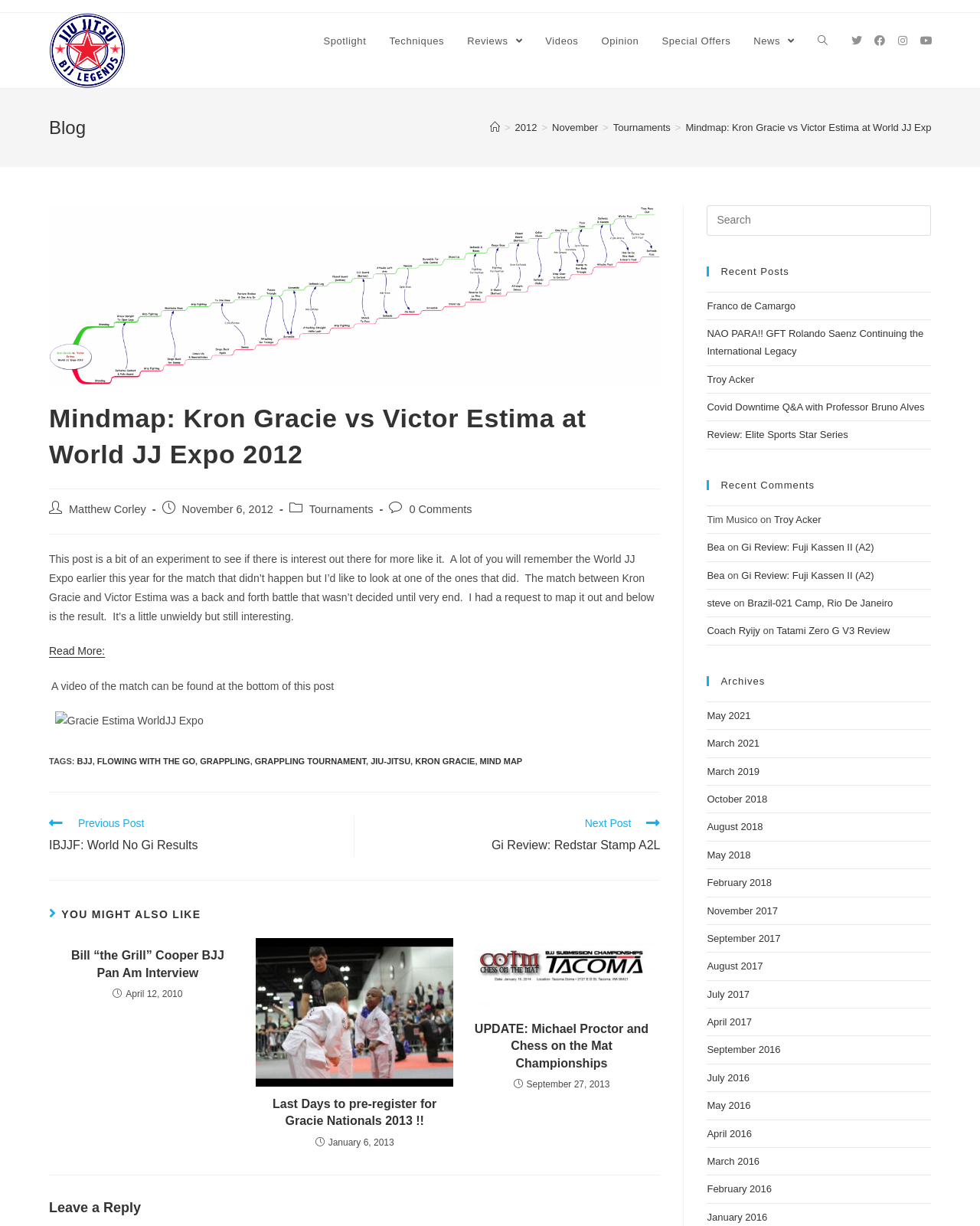Provide the bounding box coordinates for the area that should be clicked to complete the instruction: "View the 'Videos' page".

[0.545, 0.011, 0.602, 0.057]